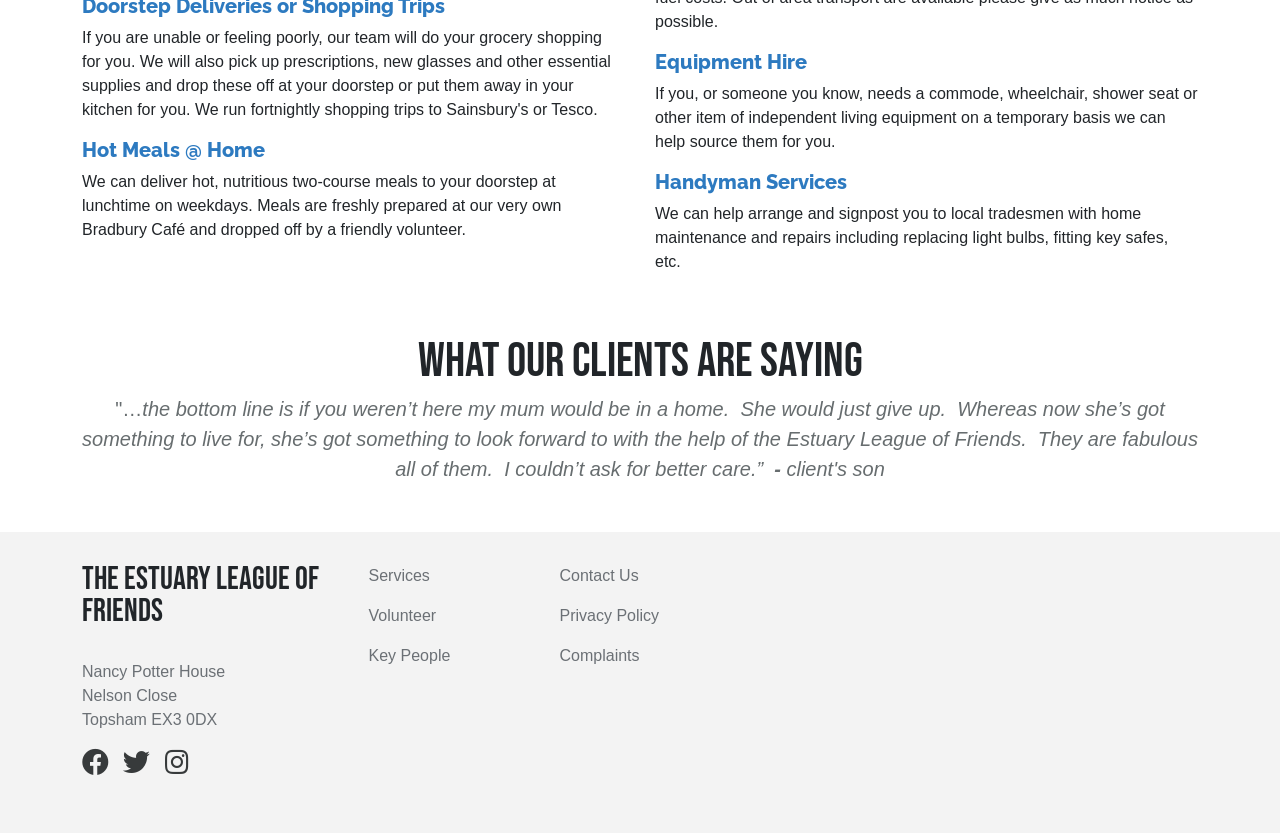Bounding box coordinates should be provided in the format (top-left x, top-left y, bottom-right x, bottom-right y) with all values between 0 and 1. Identify the bounding box for this UI element: Privacy Policy

[0.437, 0.728, 0.515, 0.749]